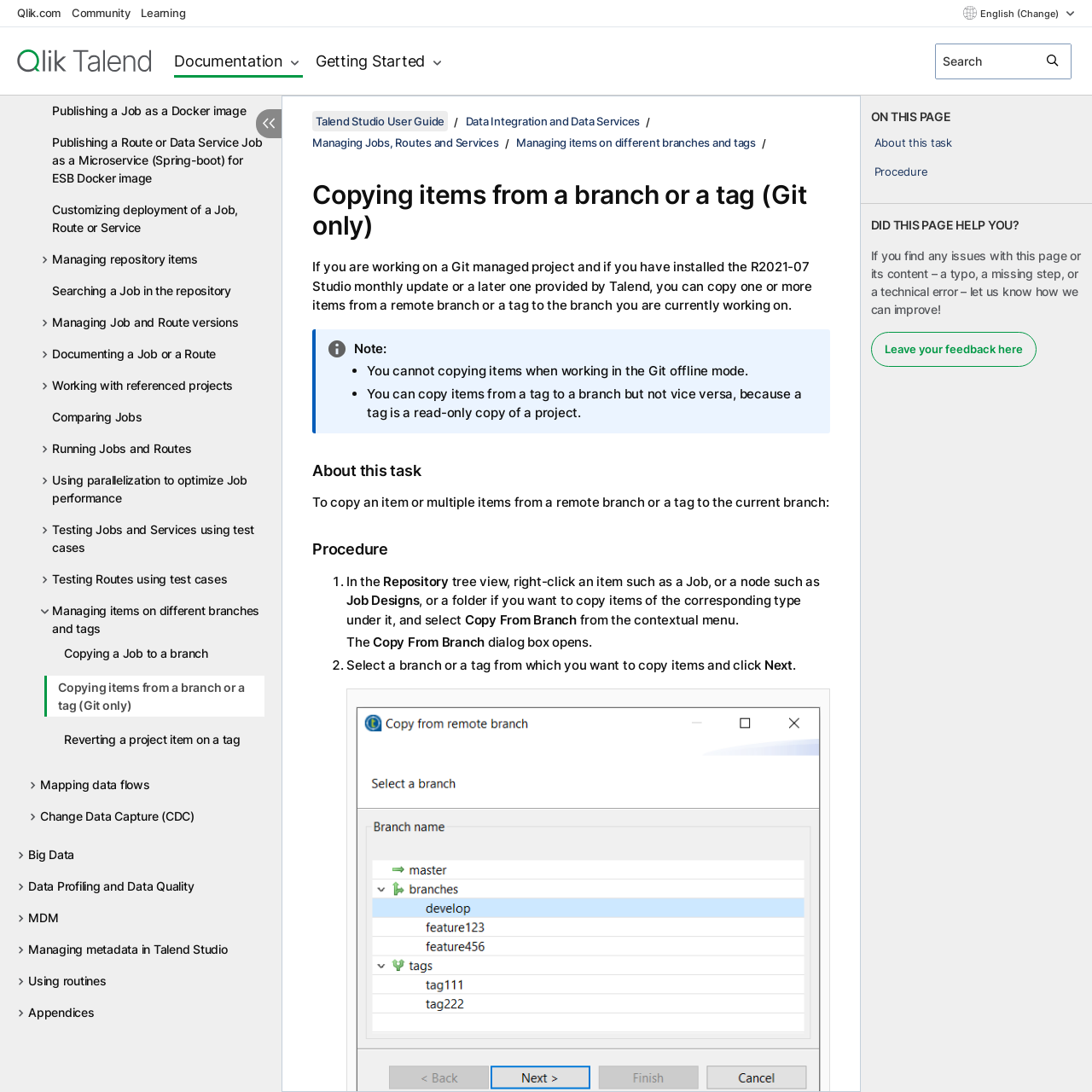Please locate the bounding box coordinates of the element that needs to be clicked to achieve the following instruction: "Search the help". The coordinates should be four float numbers between 0 and 1, i.e., [left, top, right, bottom].

[0.857, 0.04, 0.946, 0.071]